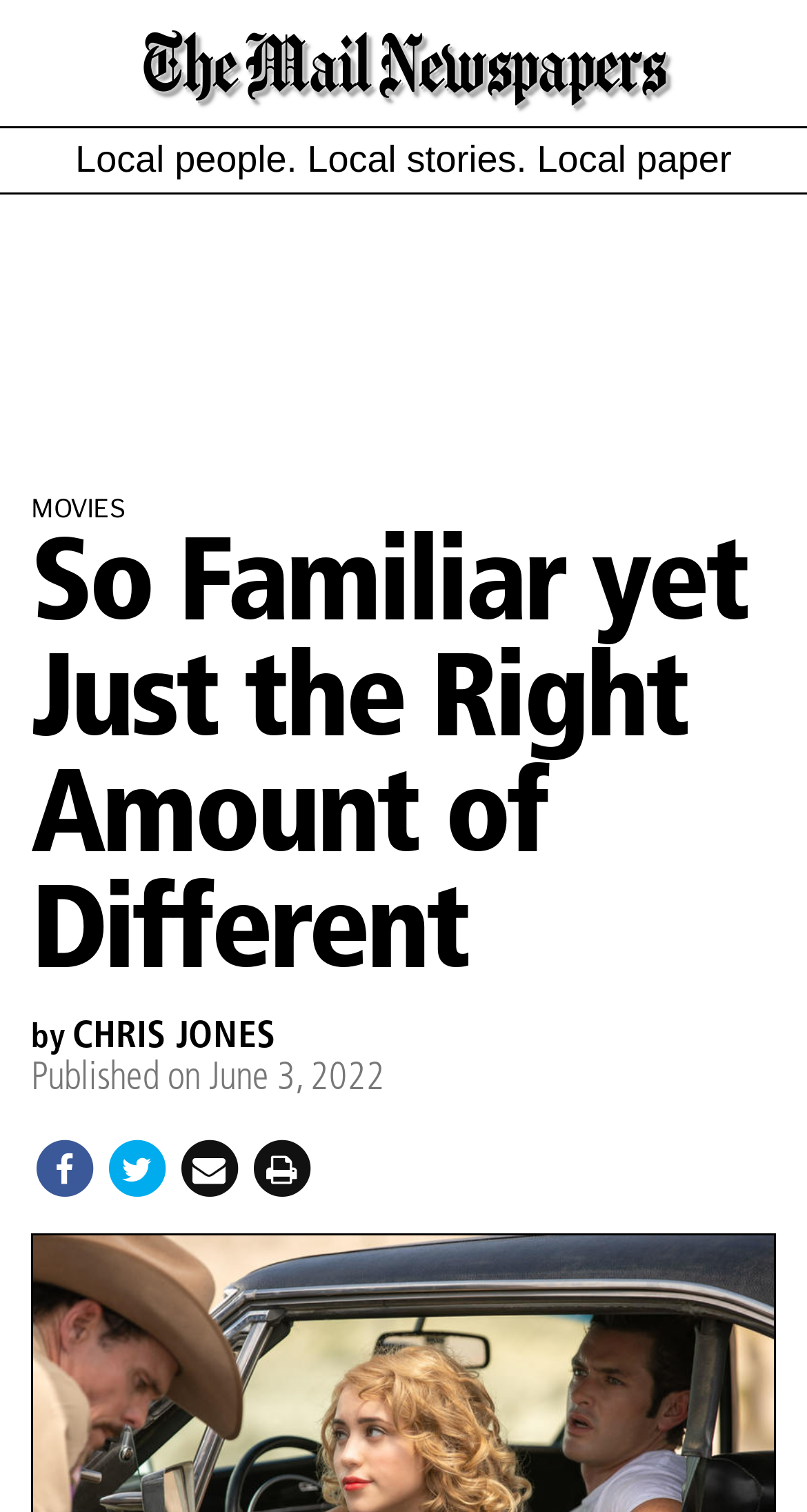Provide a single word or phrase to answer the given question: 
How many social media links are displayed?

4